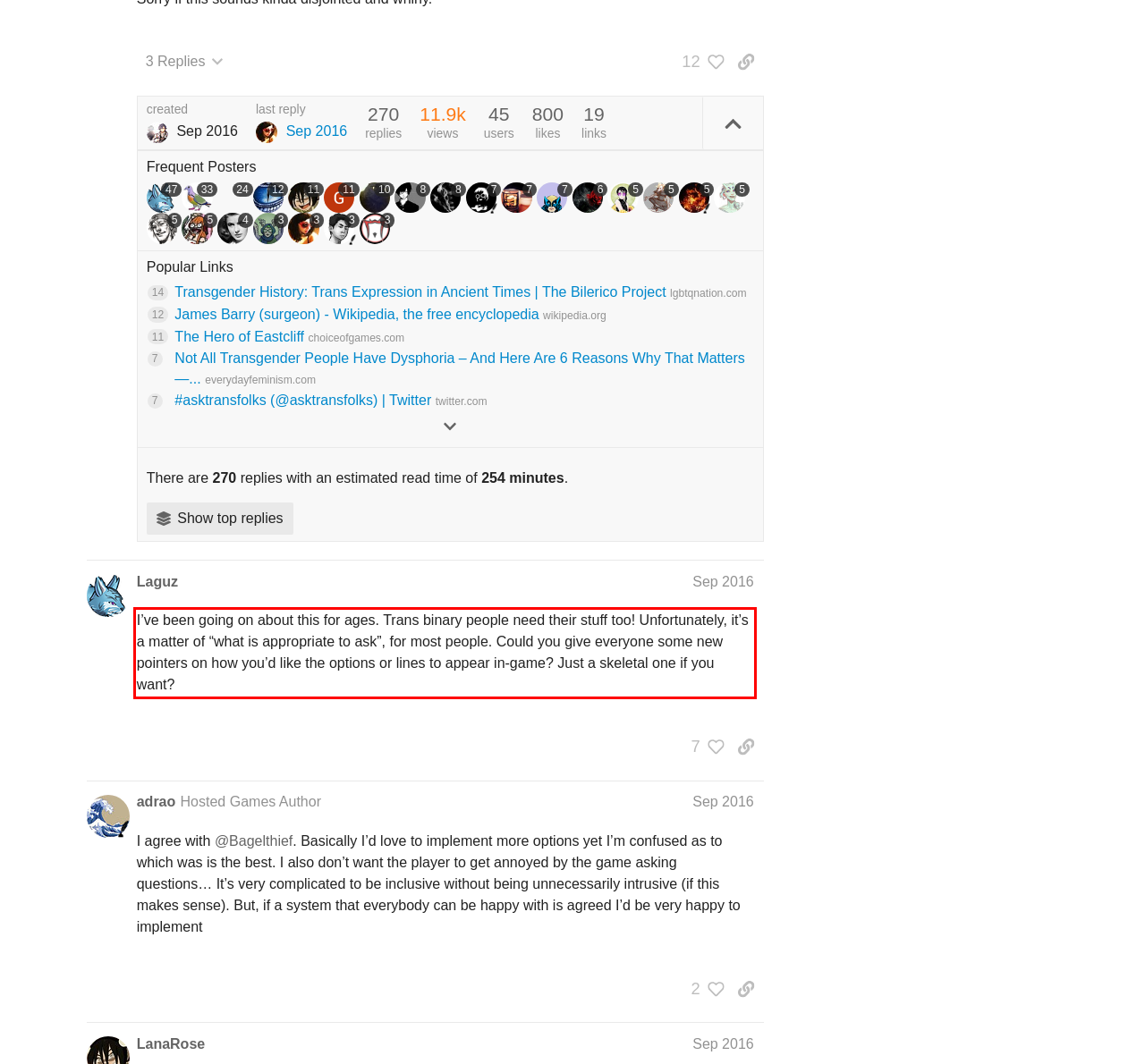In the screenshot of the webpage, find the red bounding box and perform OCR to obtain the text content restricted within this red bounding box.

I’ve been going on about this for ages. Trans binary people need their stuff too! Unfortunately, it’s a matter of “what is appropriate to ask”, for most people. Could you give everyone some new pointers on how you’d like the options or lines to appear in-game? Just a skeletal one if you want?